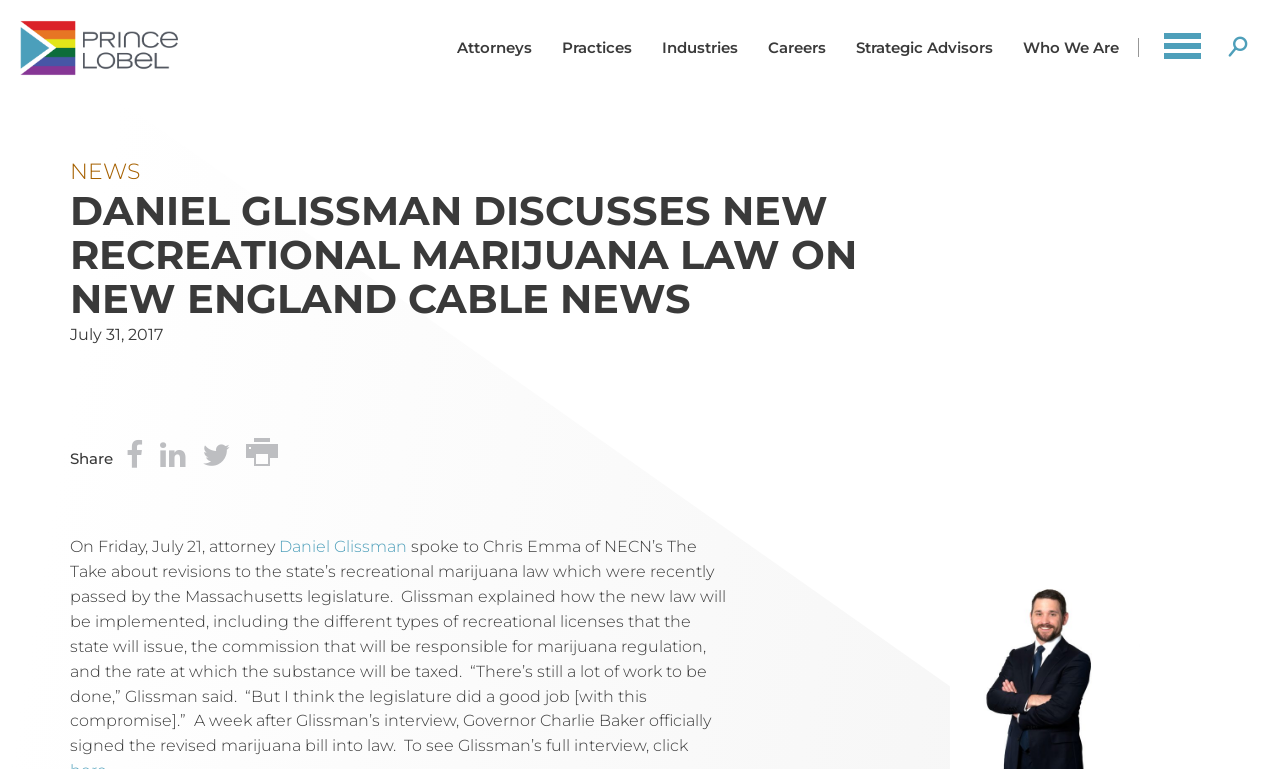Find and provide the bounding box coordinates for the UI element described with: "share on Twitter".

[0.155, 0.562, 0.182, 0.63]